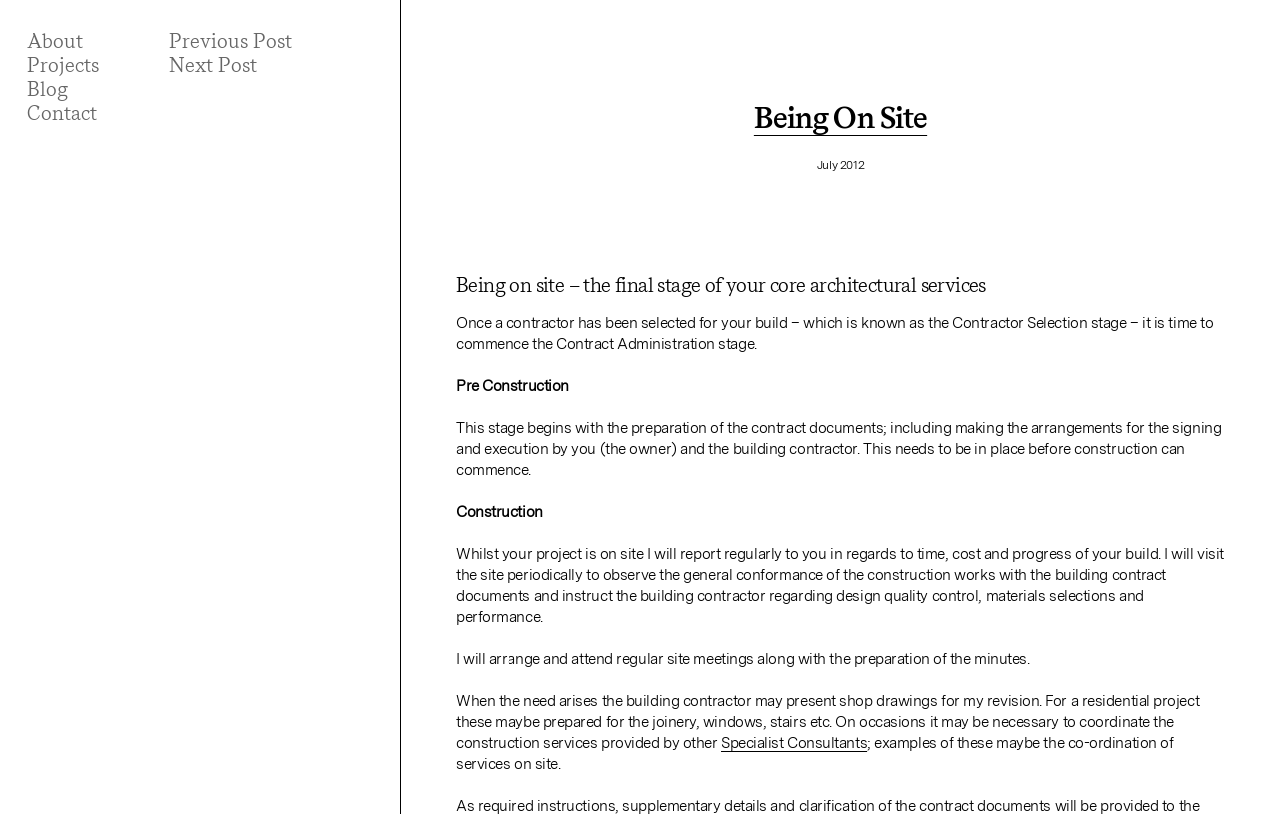What is the current stage of the build process?
Carefully examine the image and provide a detailed answer to the question.

Based on the webpage content, it is mentioned that 'Once a contractor has been selected for your build – which is known as the Contractor Selection stage – it is time to commence the Contract Administration stage.' This indicates that the current stage of the build process is the Contract Administration stage.